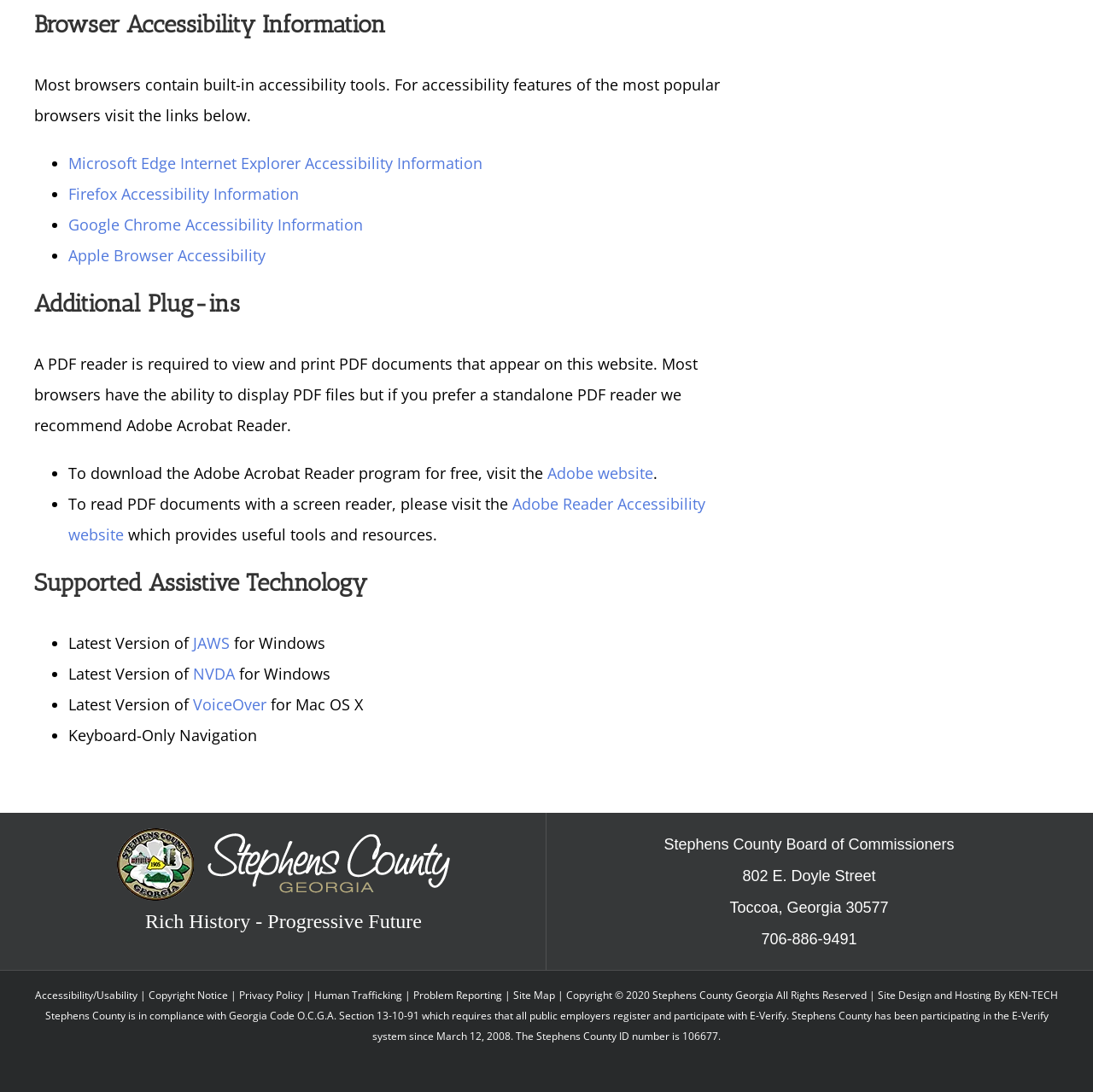Specify the bounding box coordinates (top-left x, top-left y, bottom-right x, bottom-right y) of the UI element in the screenshot that matches this description: Adobe Reader Accessibility website

[0.062, 0.452, 0.645, 0.499]